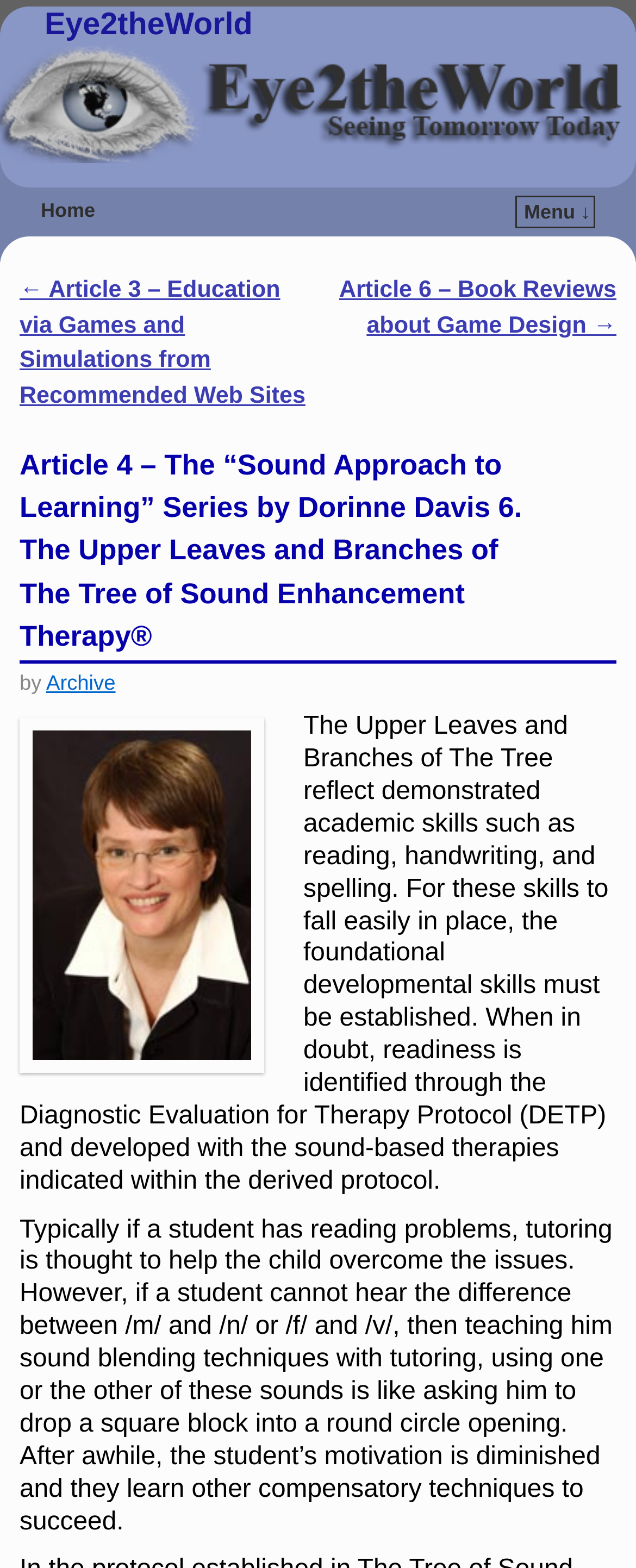Highlight the bounding box coordinates of the region I should click on to meet the following instruction: "view next article".

[0.533, 0.177, 0.969, 0.216]